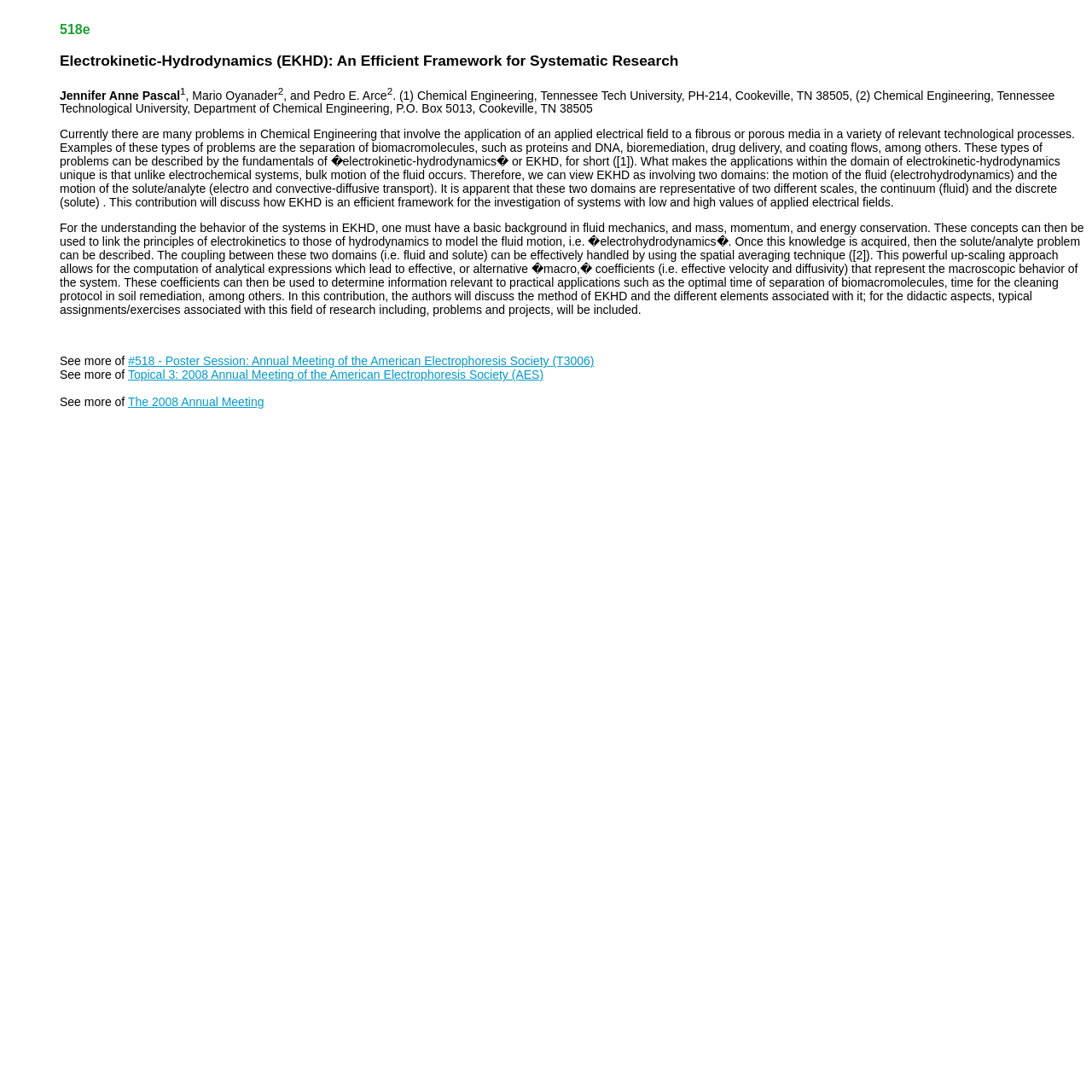What is the event where this research was presented?
Please look at the screenshot and answer using one word or phrase.

2008 Annual Meeting of the American Electrophoresis Society